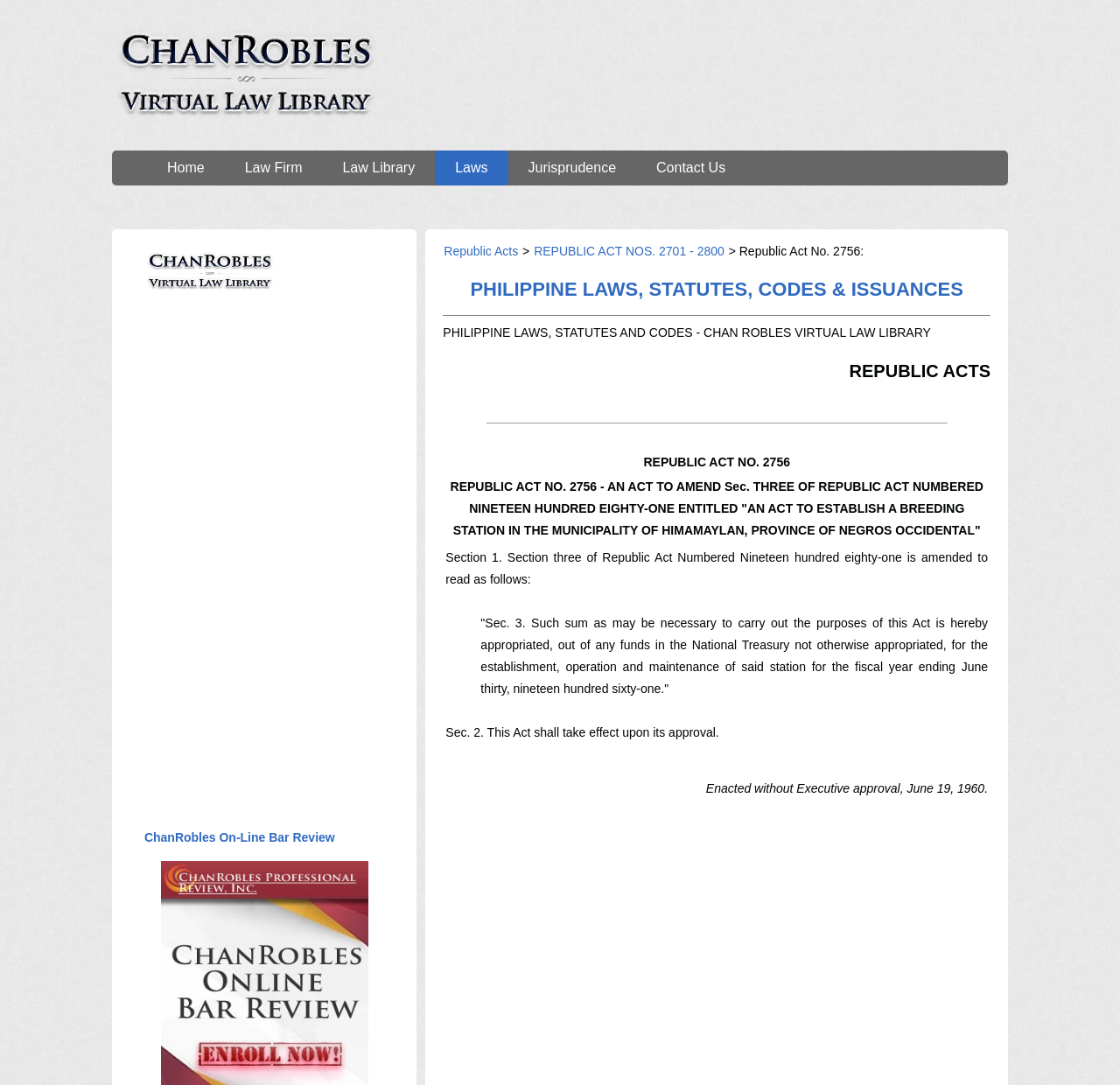What is the purpose of the link 'Back to Main'?
Please use the visual content to give a single word or phrase answer.

To go back to the main page